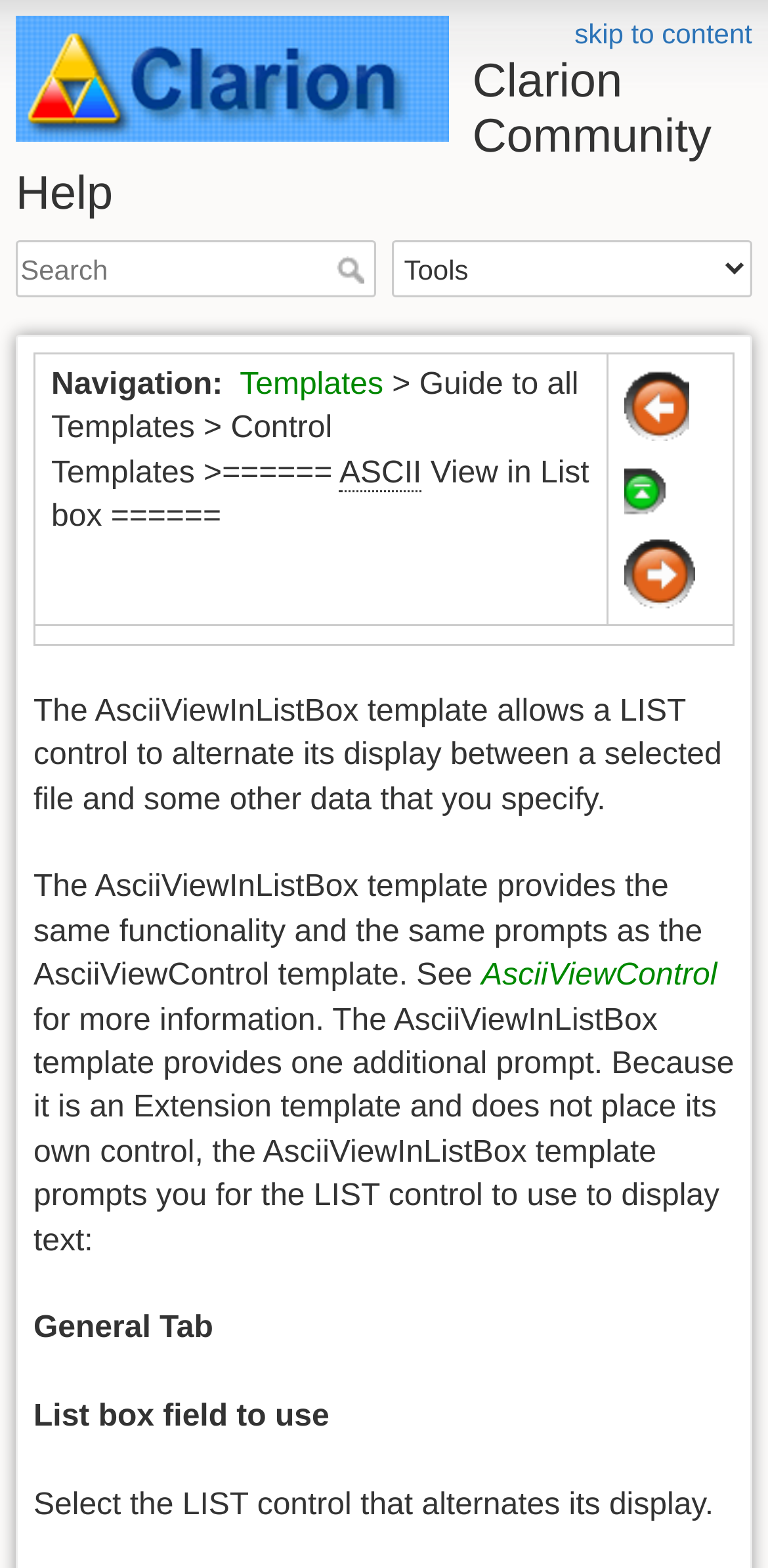Show the bounding box coordinates of the region that should be clicked to follow the instruction: "click the 'Previous page' link."

[0.812, 0.248, 0.897, 0.269]